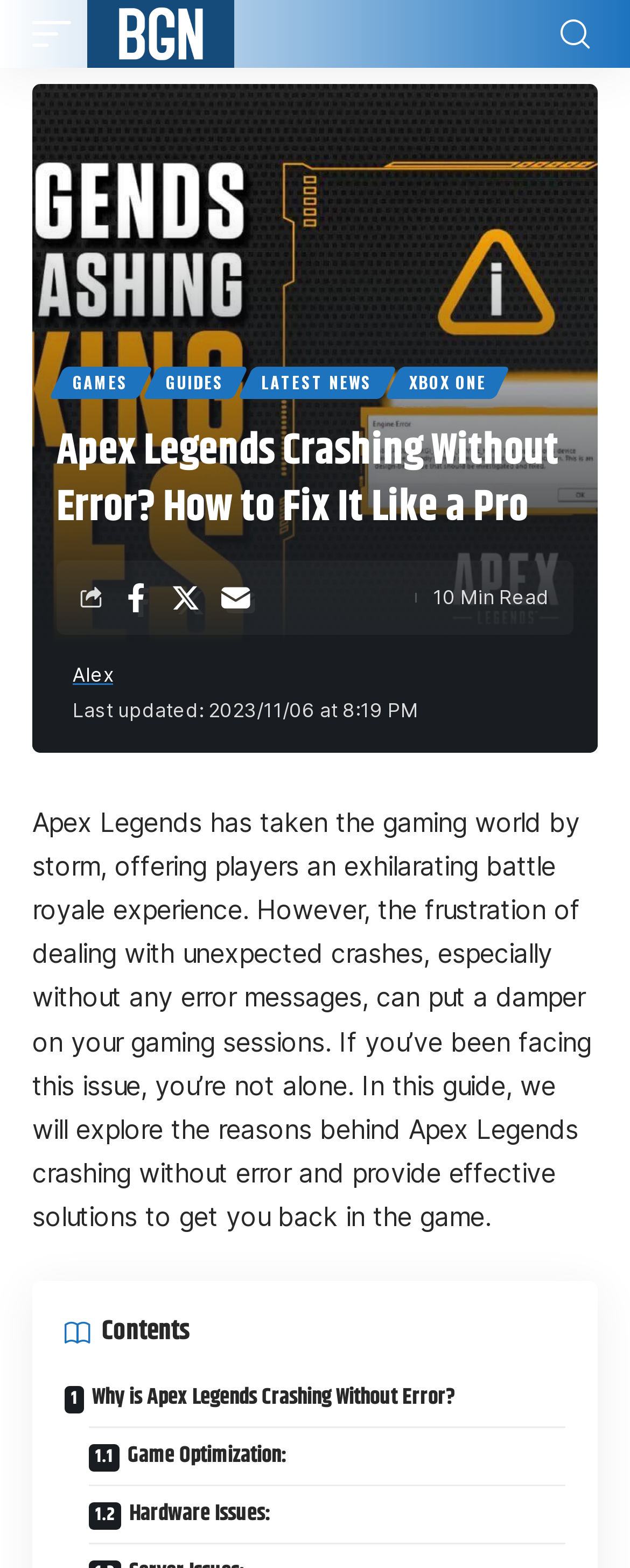Identify the bounding box coordinates for the element you need to click to achieve the following task: "Jump to the contents section". The coordinates must be four float values ranging from 0 to 1, formatted as [left, top, right, bottom].

[0.162, 0.835, 0.303, 0.862]